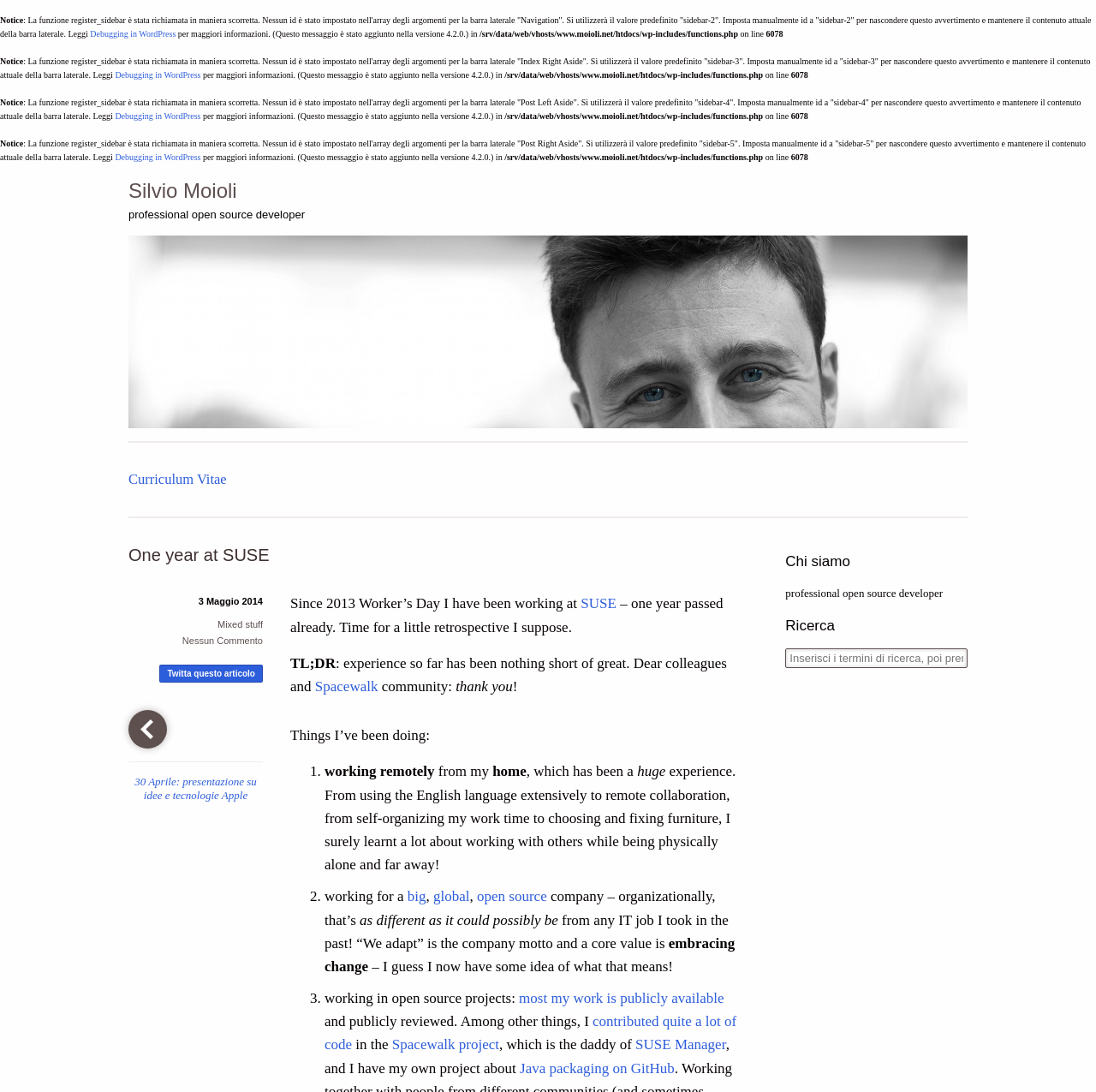Identify the bounding box coordinates for the UI element described as: "Twitta questo articolo". The coordinates should be provided as four floats between 0 and 1: [left, top, right, bottom].

[0.146, 0.609, 0.24, 0.625]